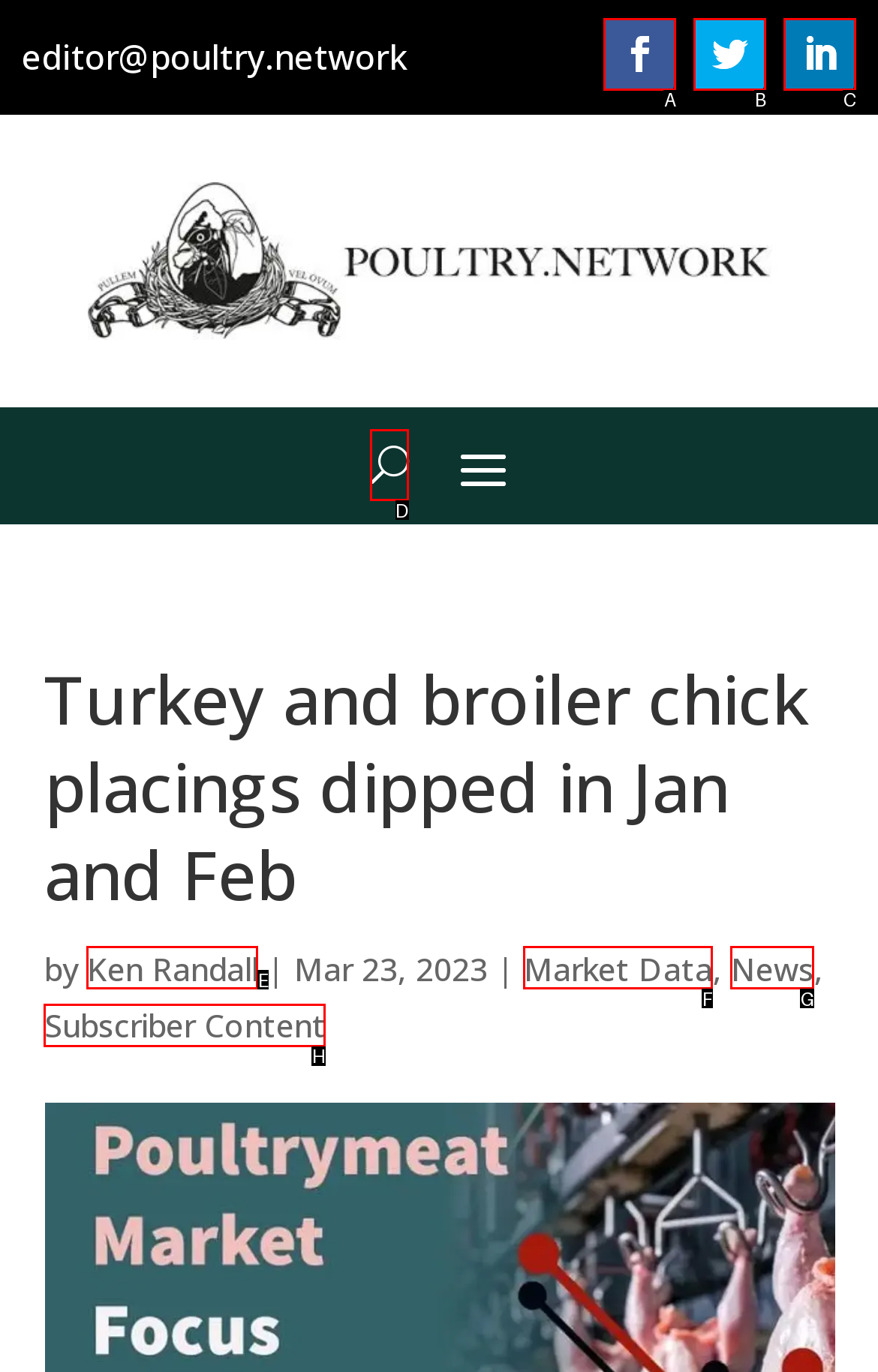Which option should be clicked to execute the following task: Click the button to log in or sign up? Respond with the letter of the selected option.

D